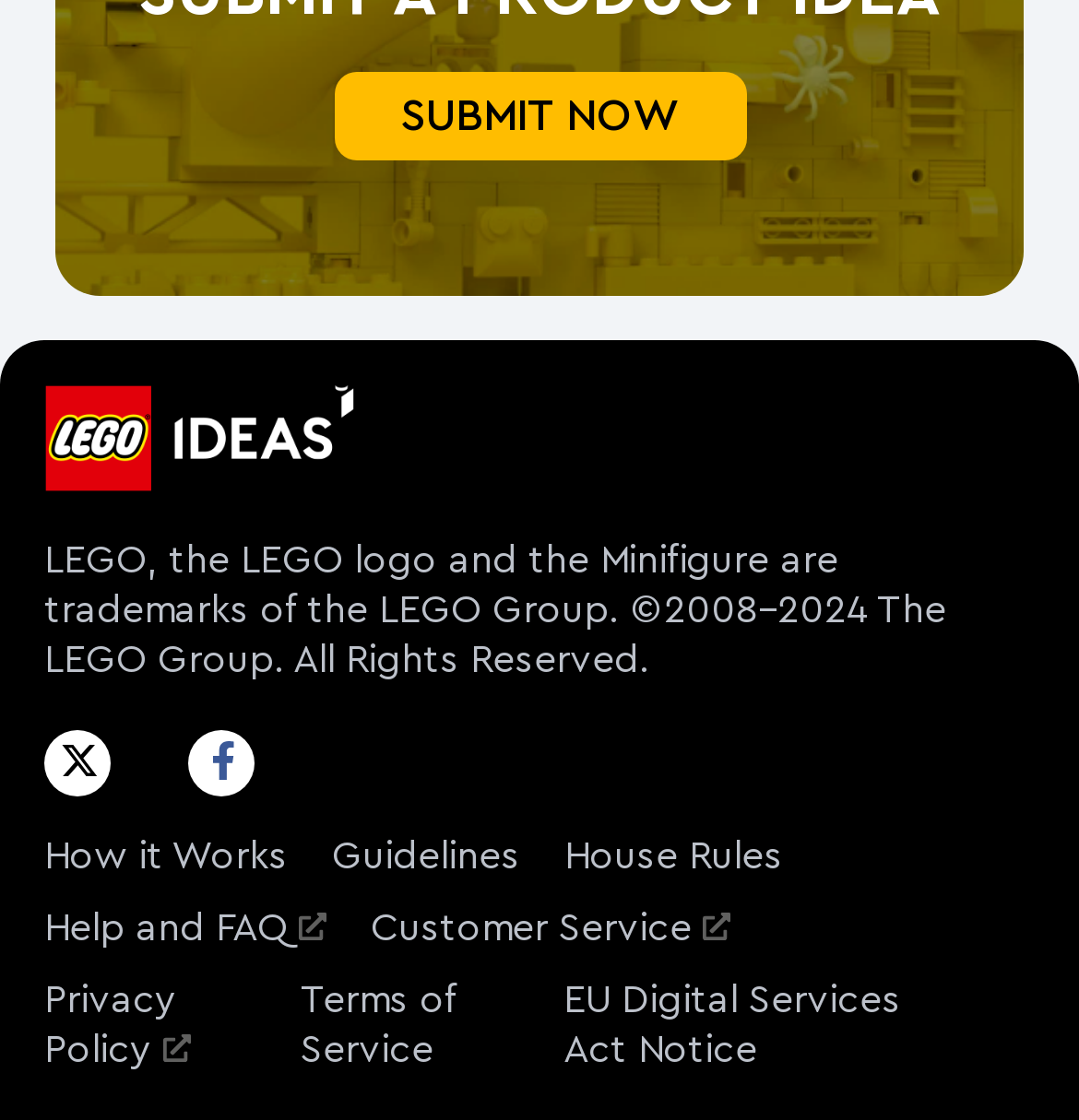What is the button text on the top right corner?
Please provide a comprehensive answer based on the contents of the image.

The button text on the top right corner is 'SUBMIT NOW', identified by the static text element with bounding box coordinates [0.371, 0.084, 0.629, 0.123].